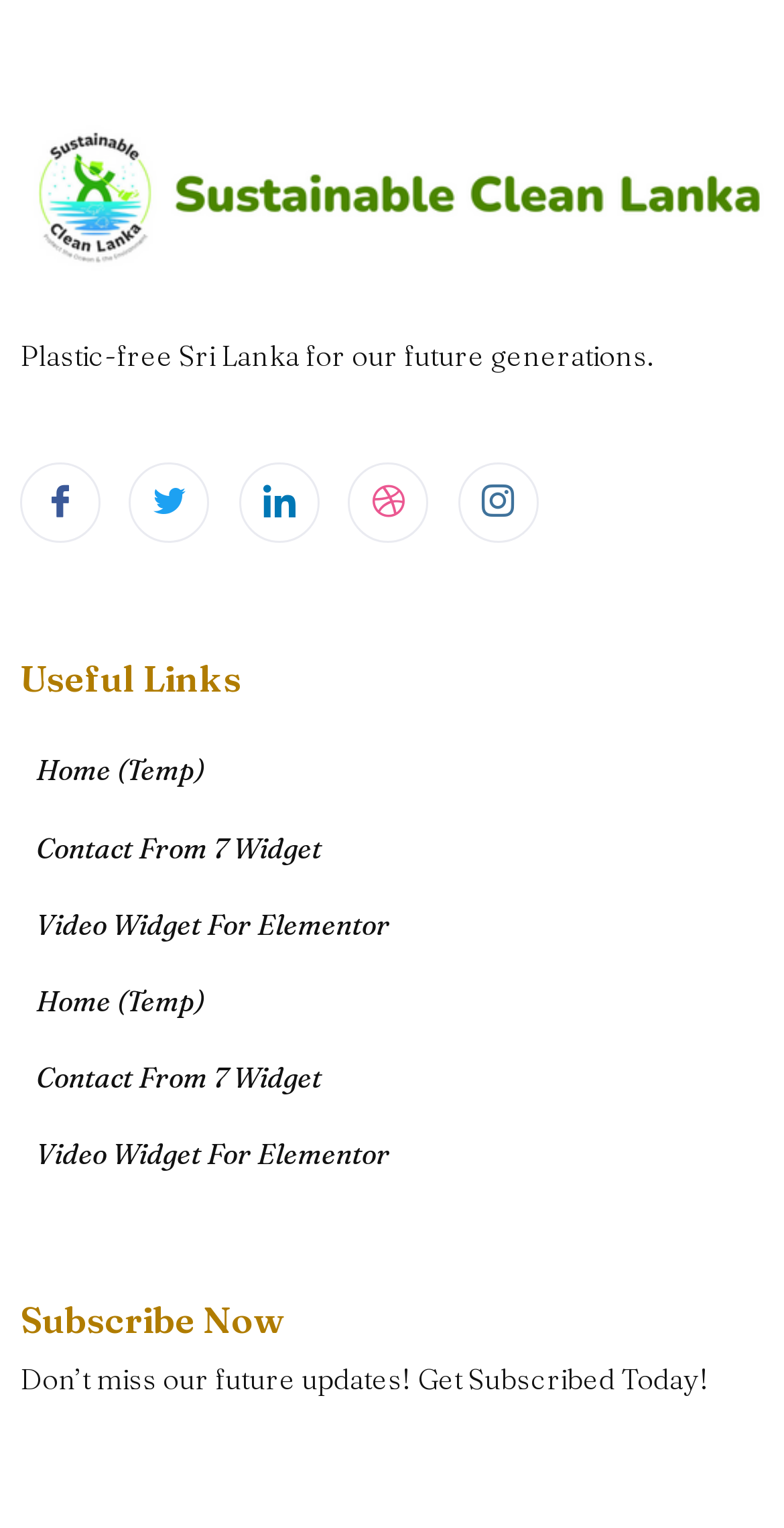Show me the bounding box coordinates of the clickable region to achieve the task as per the instruction: "Visit Home page".

[0.026, 0.493, 0.262, 0.517]